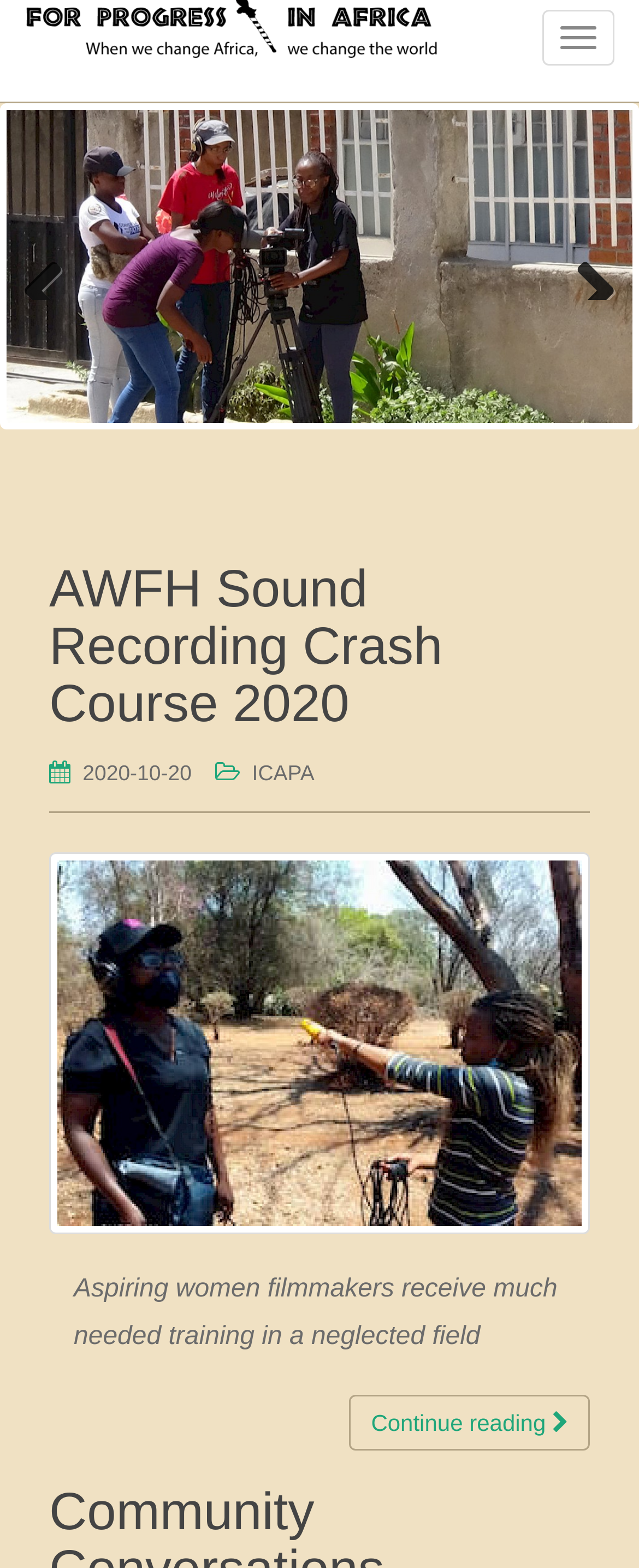Find the bounding box coordinates of the area to click in order to follow the instruction: "View next page".

[0.862, 0.149, 0.964, 0.191]